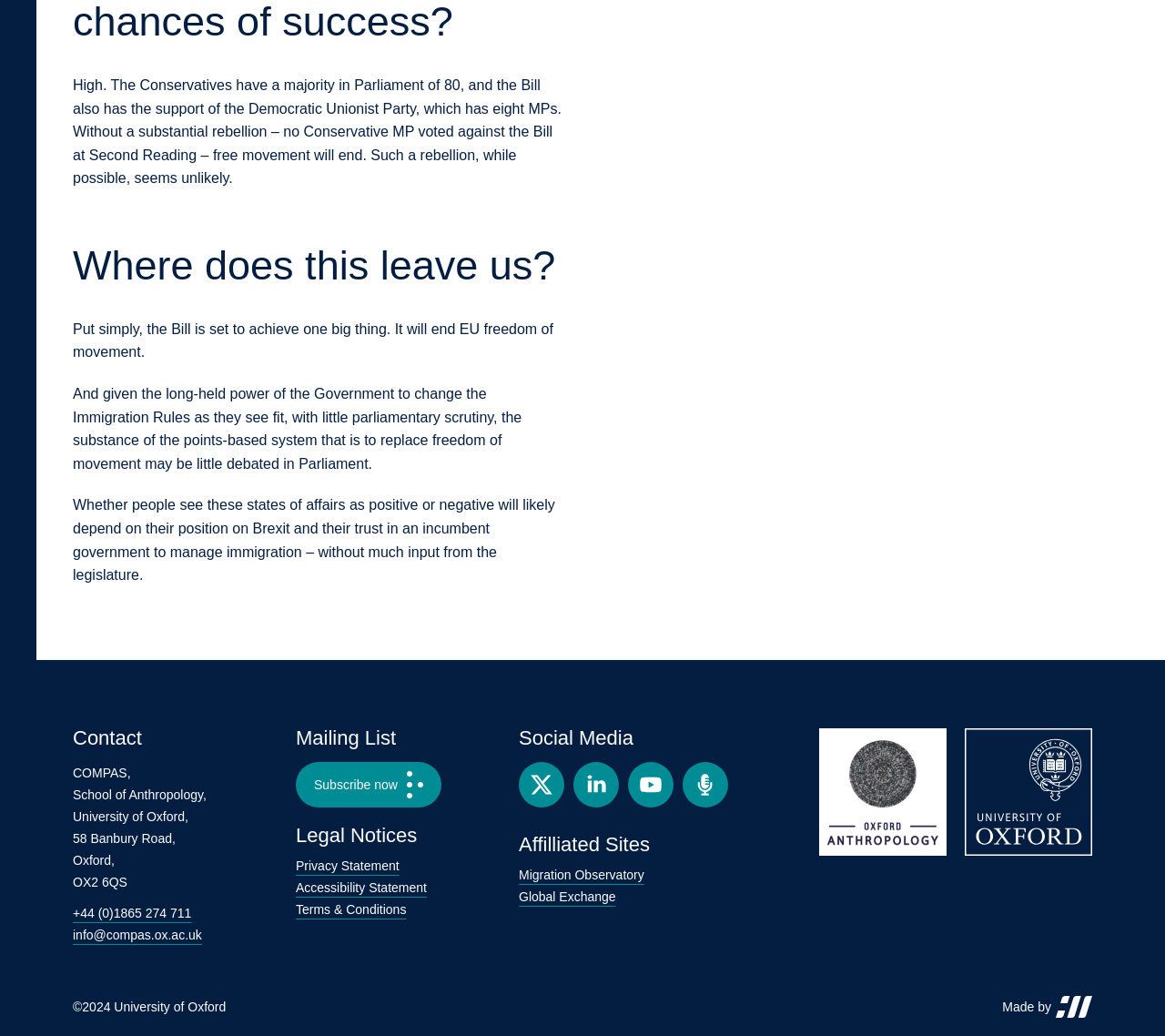Give a one-word or one-phrase response to the question:
What is the name of the school?

School of Anthropology